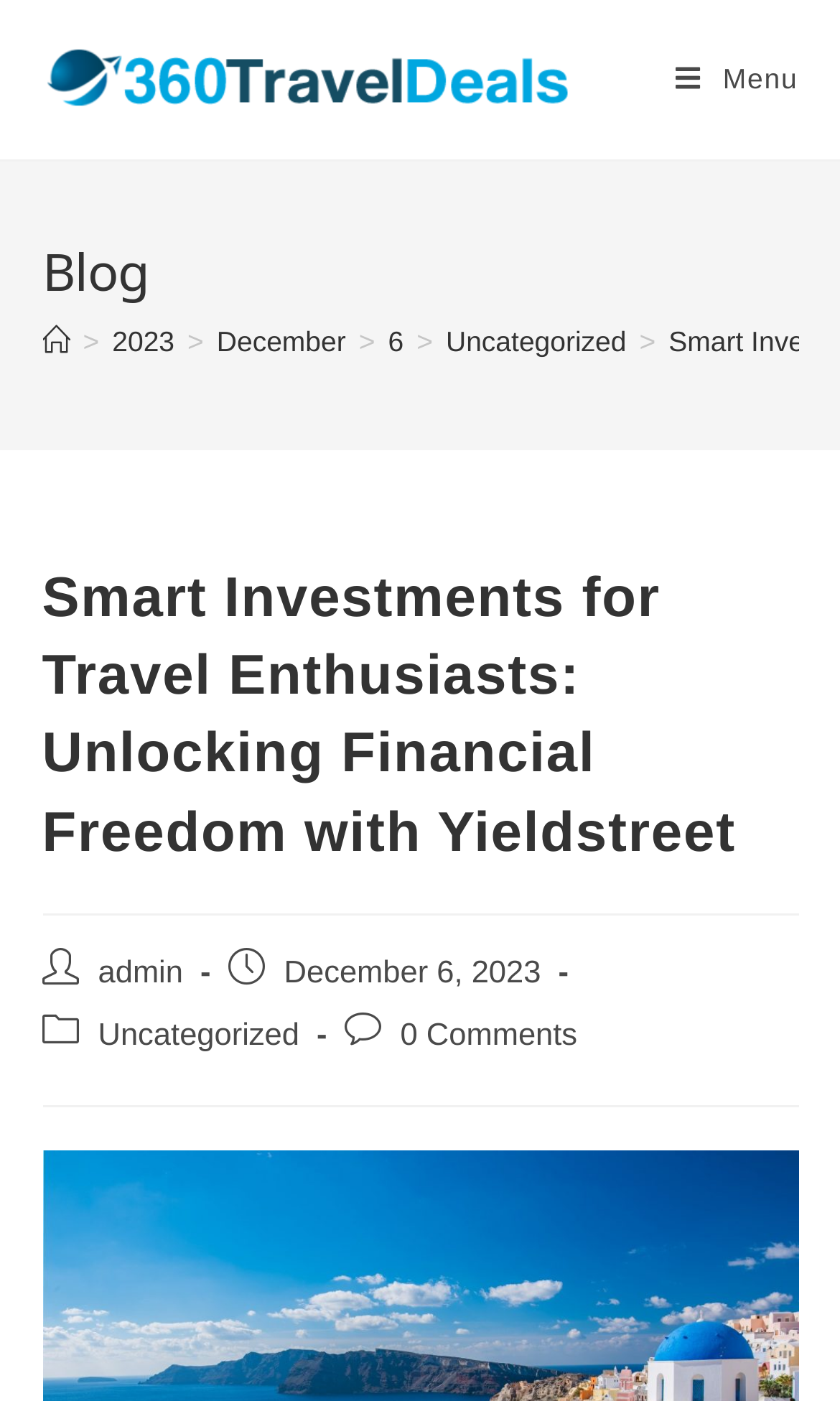Determine the bounding box coordinates of the element's region needed to click to follow the instruction: "Read the post by admin". Provide these coordinates as four float numbers between 0 and 1, formatted as [left, top, right, bottom].

[0.117, 0.683, 0.218, 0.708]